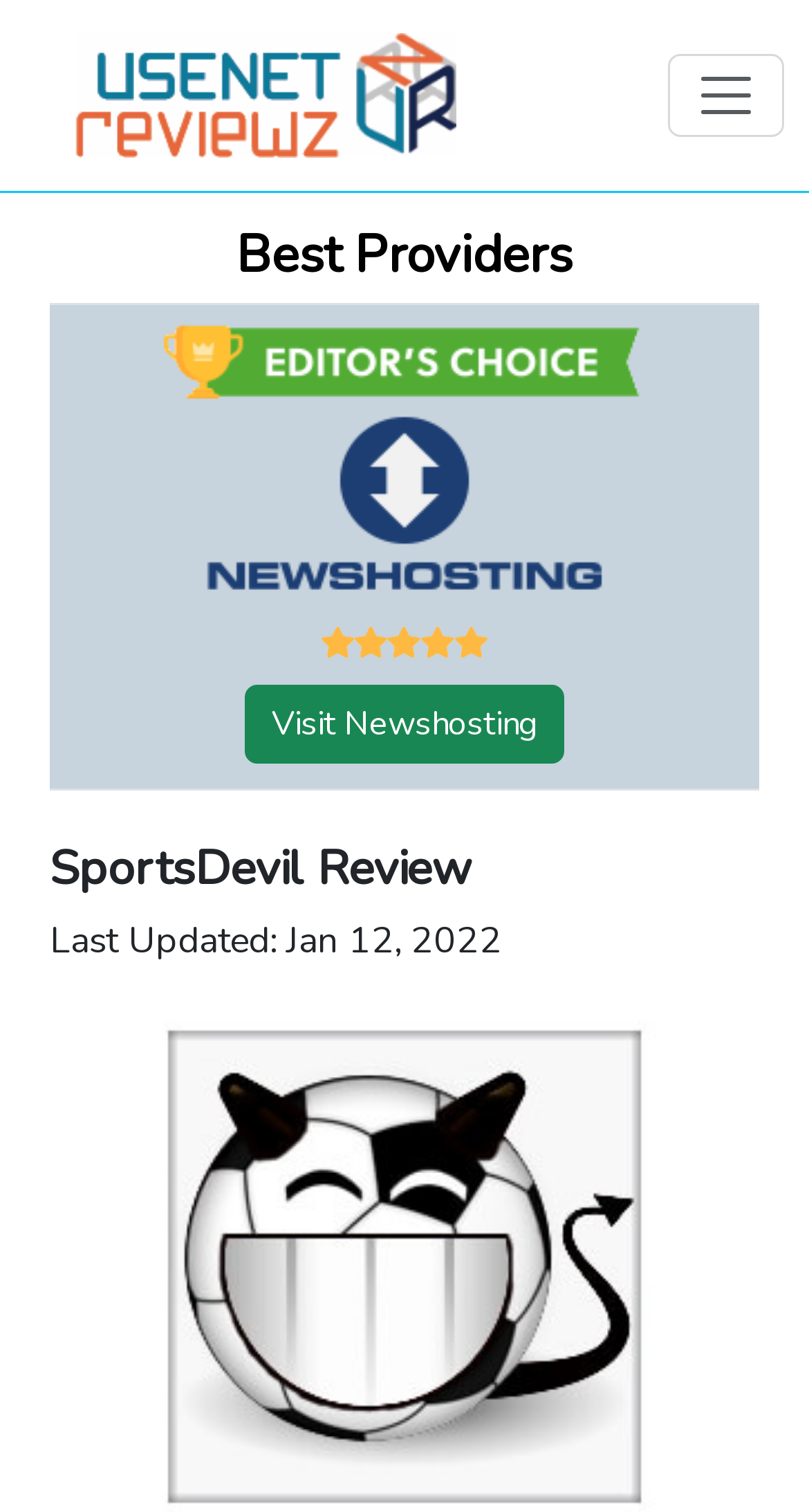Return the bounding box coordinates of the UI element that corresponds to this description: "Visit Newshosting". The coordinates must be given as four float numbers in the range of 0 and 1, [left, top, right, bottom].

[0.303, 0.452, 0.697, 0.504]